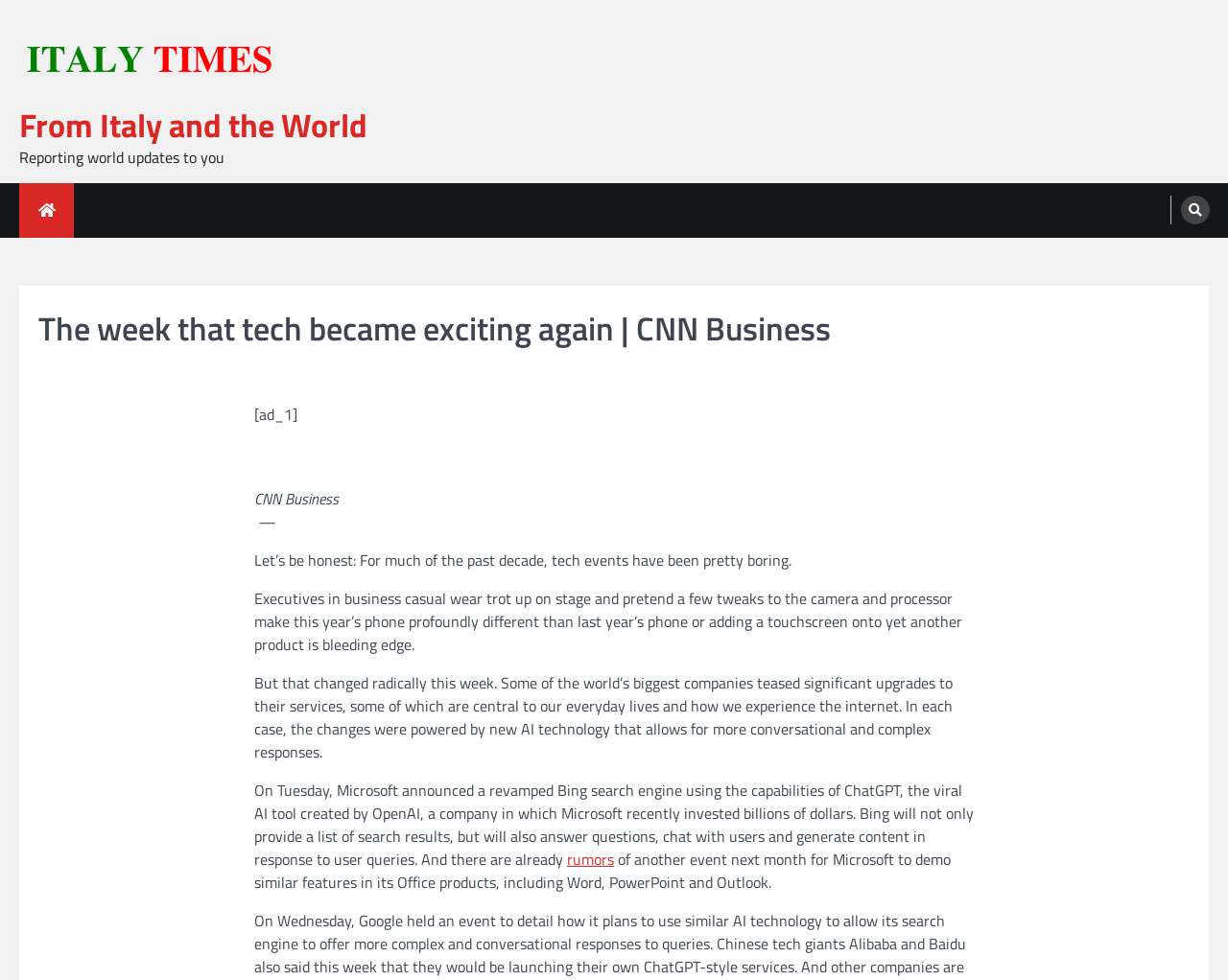Identify the first-level heading on the webpage and generate its text content.

The week that tech became exciting again | CNN Business